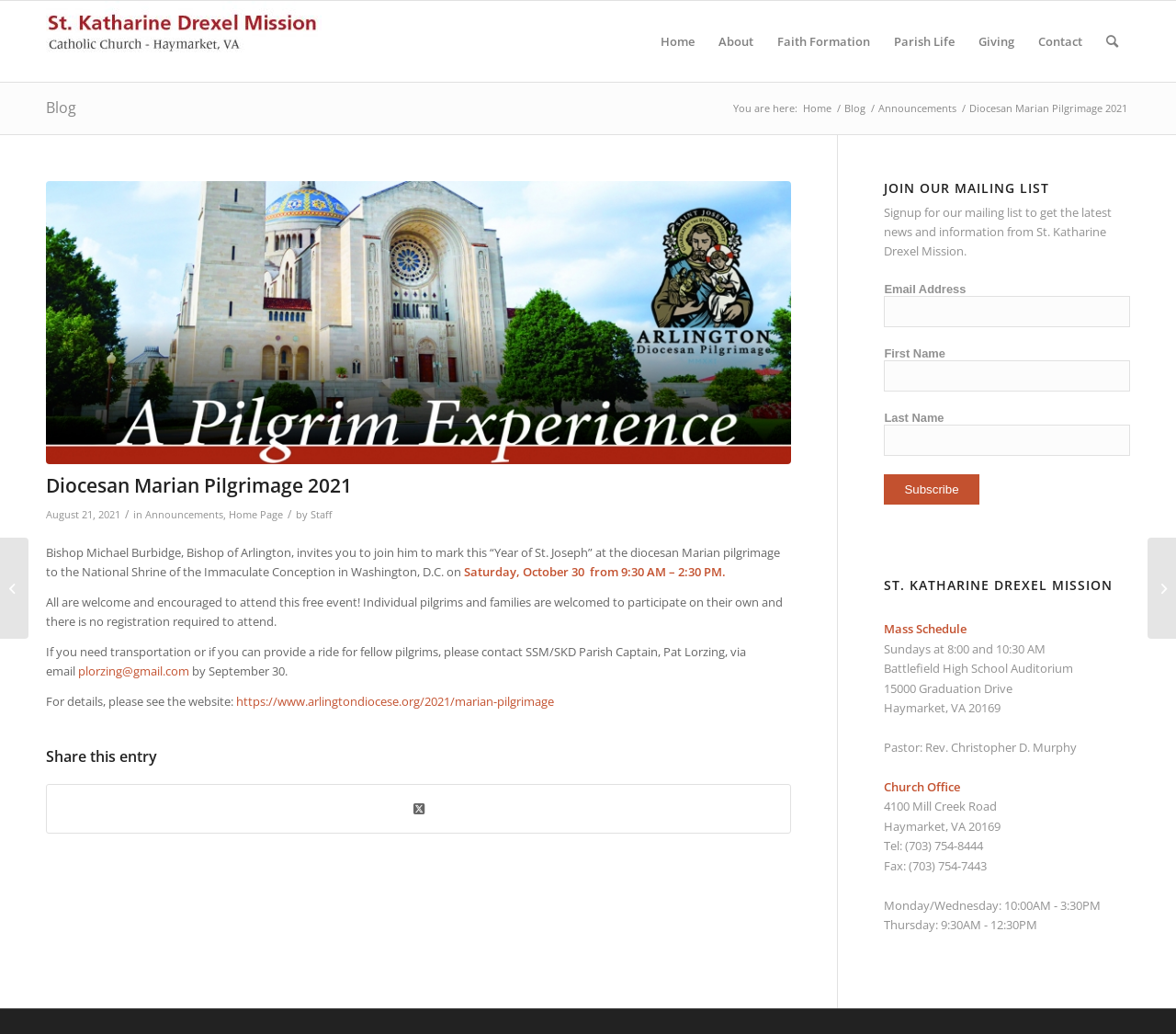What is the main heading of this webpage? Please extract and provide it.

Diocesan Marian Pilgrimage 2021